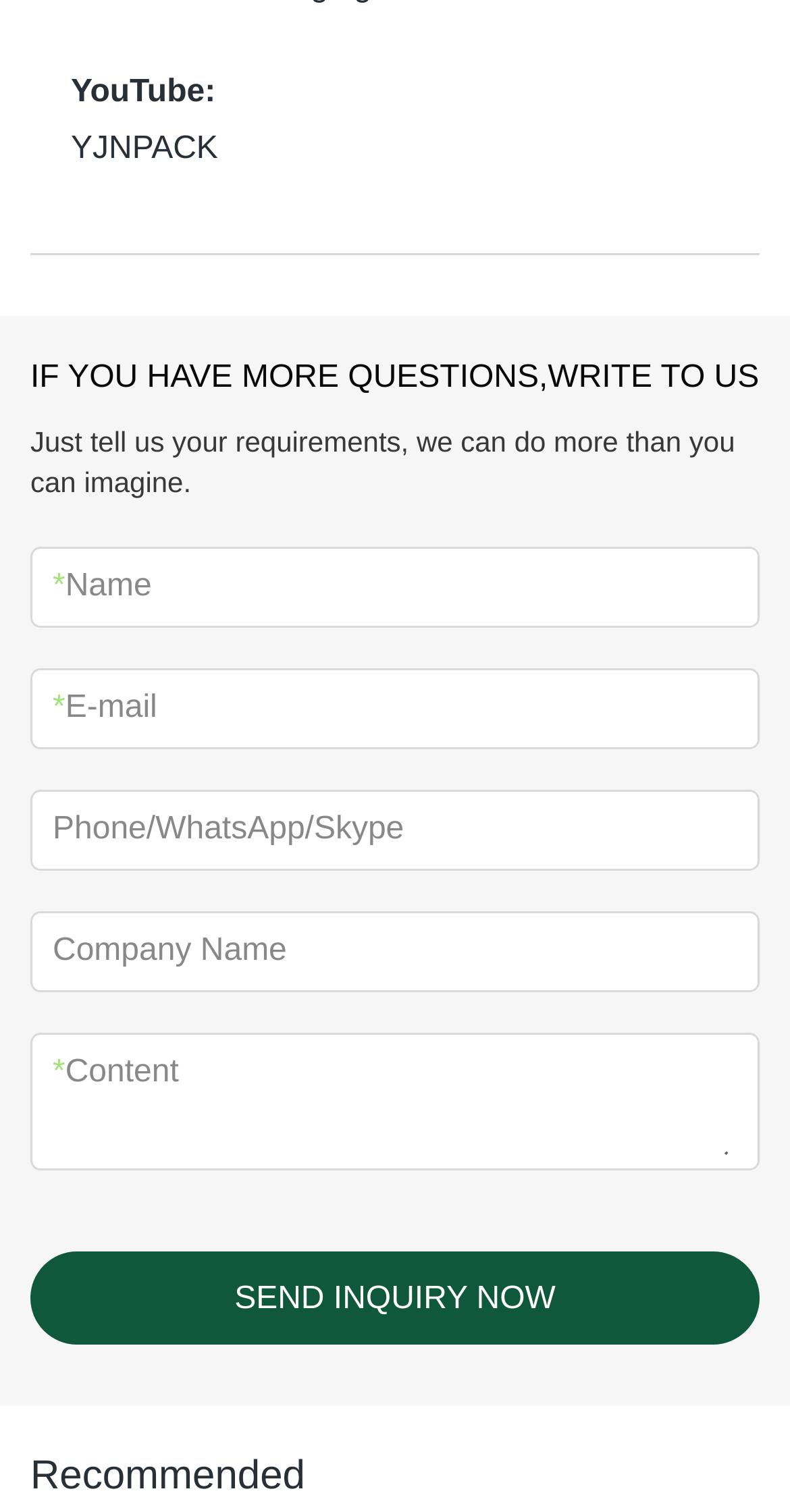What is the recommended action on this webpage?
Can you give a detailed and elaborate answer to the question?

The webpage has a prominent 'SEND INQUIRY NOW' button, which suggests that the recommended action is to send an inquiry to the company. Additionally, the text 'Recommended' is displayed at the bottom of the page, further emphasizing the importance of sending an inquiry.